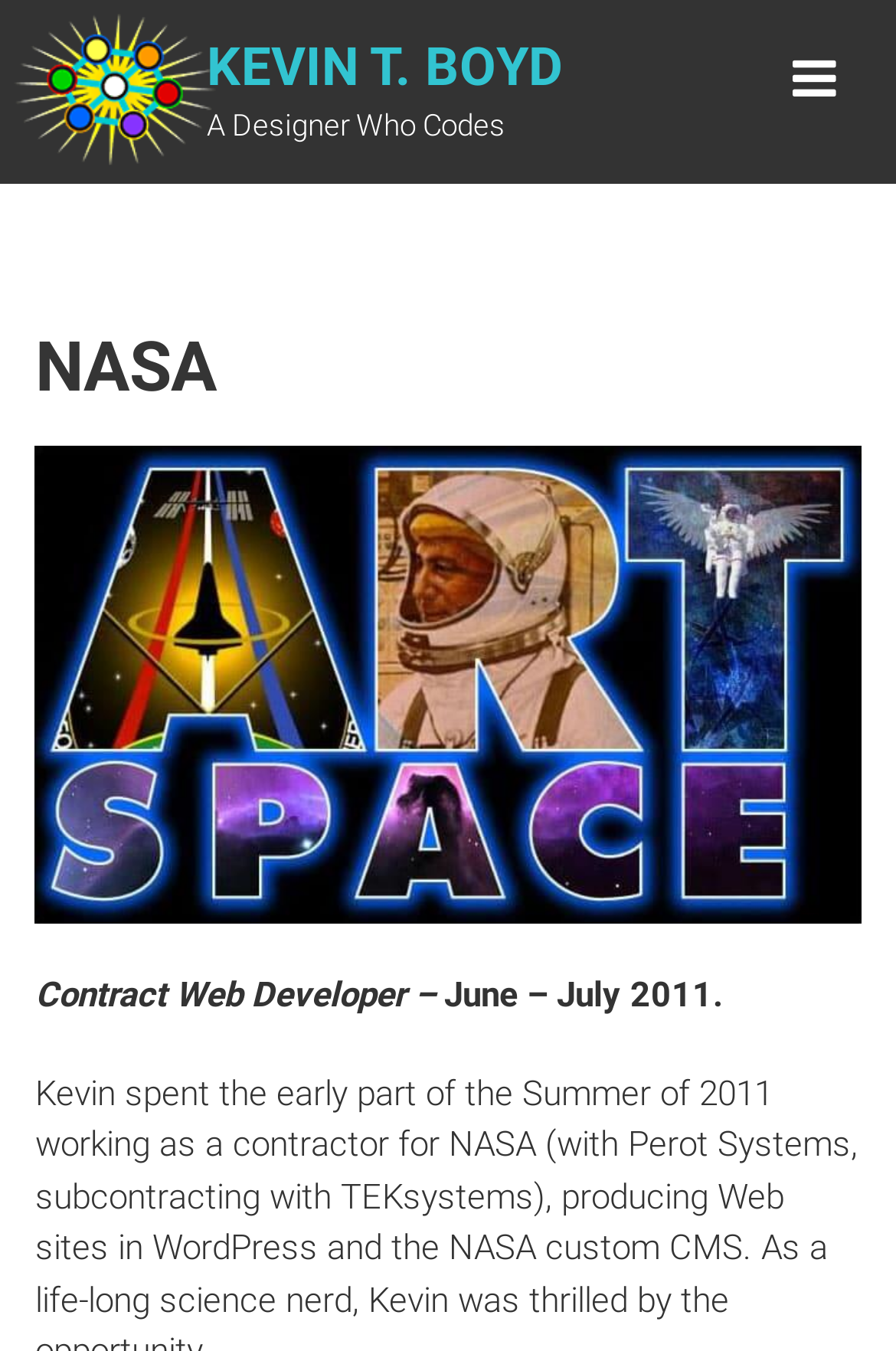Using the image as a reference, answer the following question in as much detail as possible:
What is the duration of Kevin's contract with NASA?

The webpage specifies the duration of Kevin's contract with NASA as June to July 2011, as indicated by the static text 'June – July 2011.'